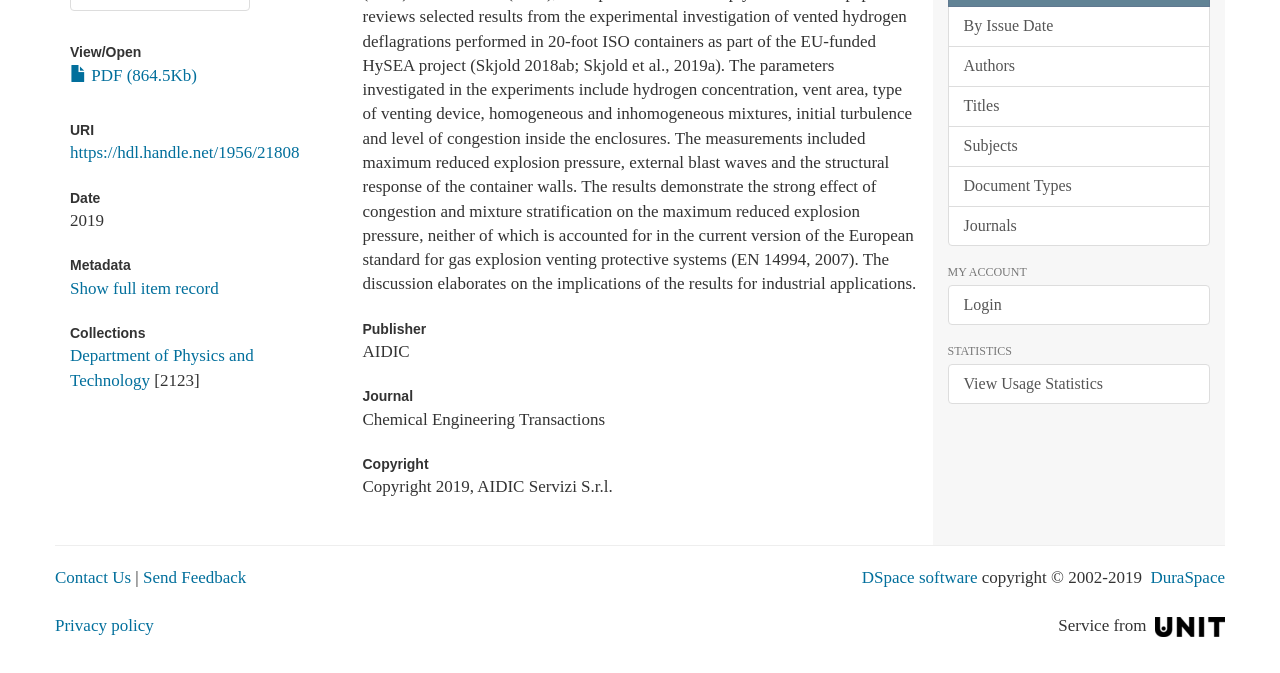Locate the bounding box of the UI element with the following description: "Department of Physics and Technology".

[0.055, 0.514, 0.198, 0.579]